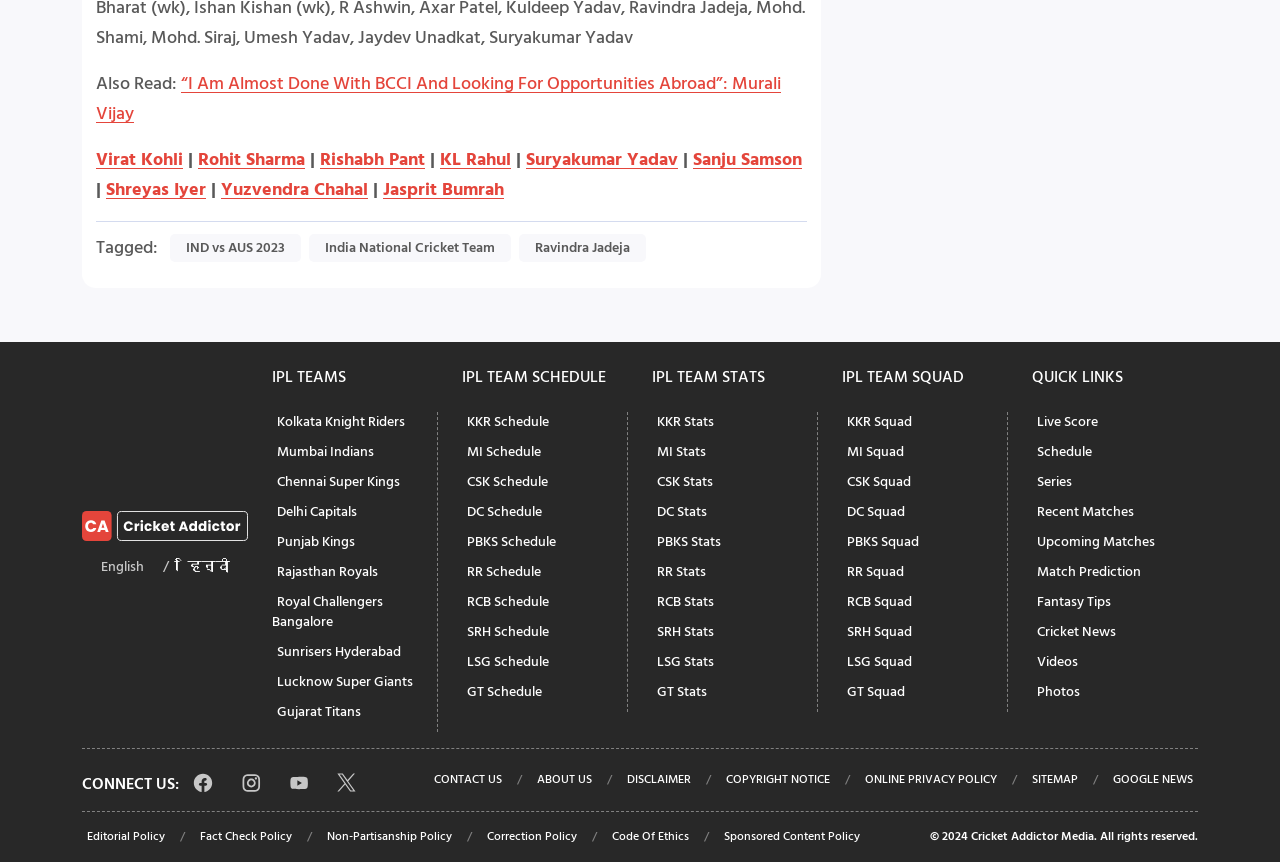Find the bounding box coordinates of the clickable region needed to perform the following instruction: "Check 'Cricket News'". The coordinates should be provided as four float numbers between 0 and 1, i.e., [left, top, right, bottom].

[0.806, 0.714, 0.876, 0.752]